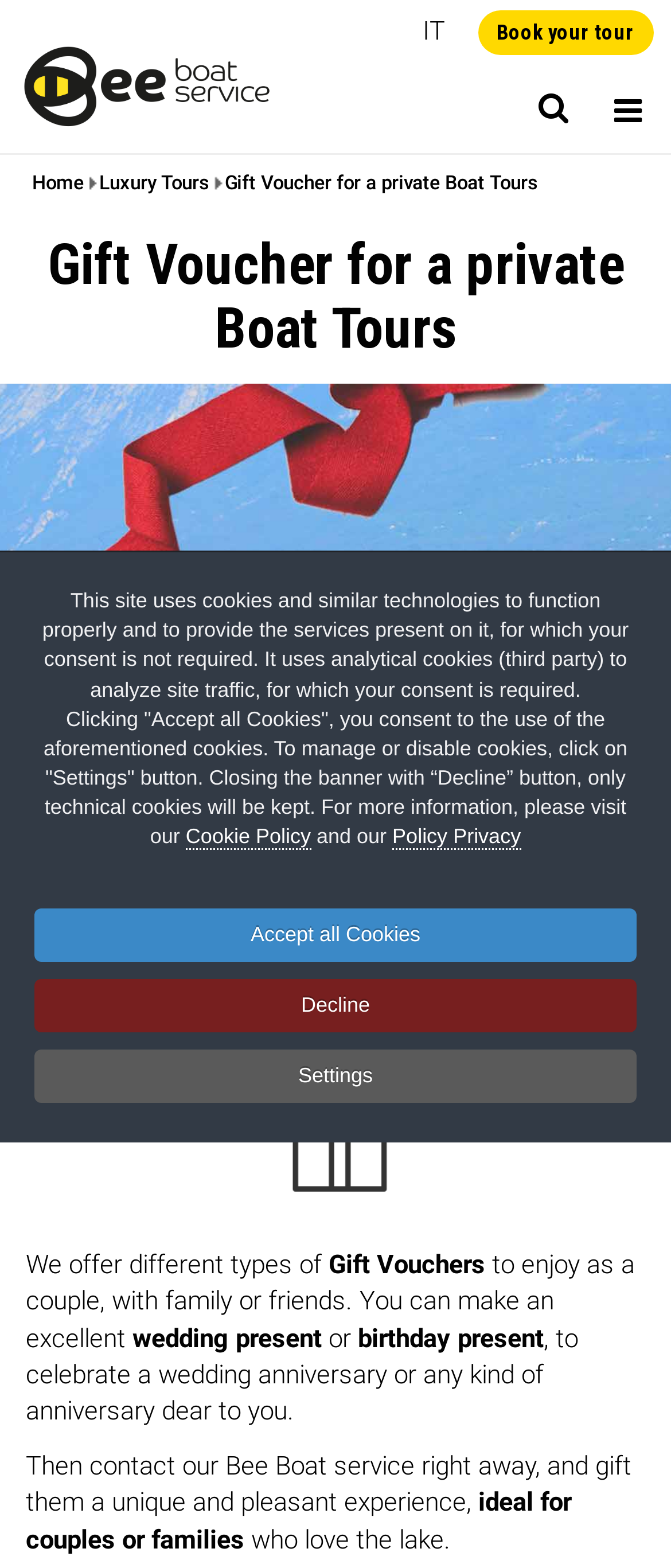Locate the bounding box coordinates of the item that should be clicked to fulfill the instruction: "Click on the 'IT' link".

[0.63, 0.01, 0.663, 0.03]